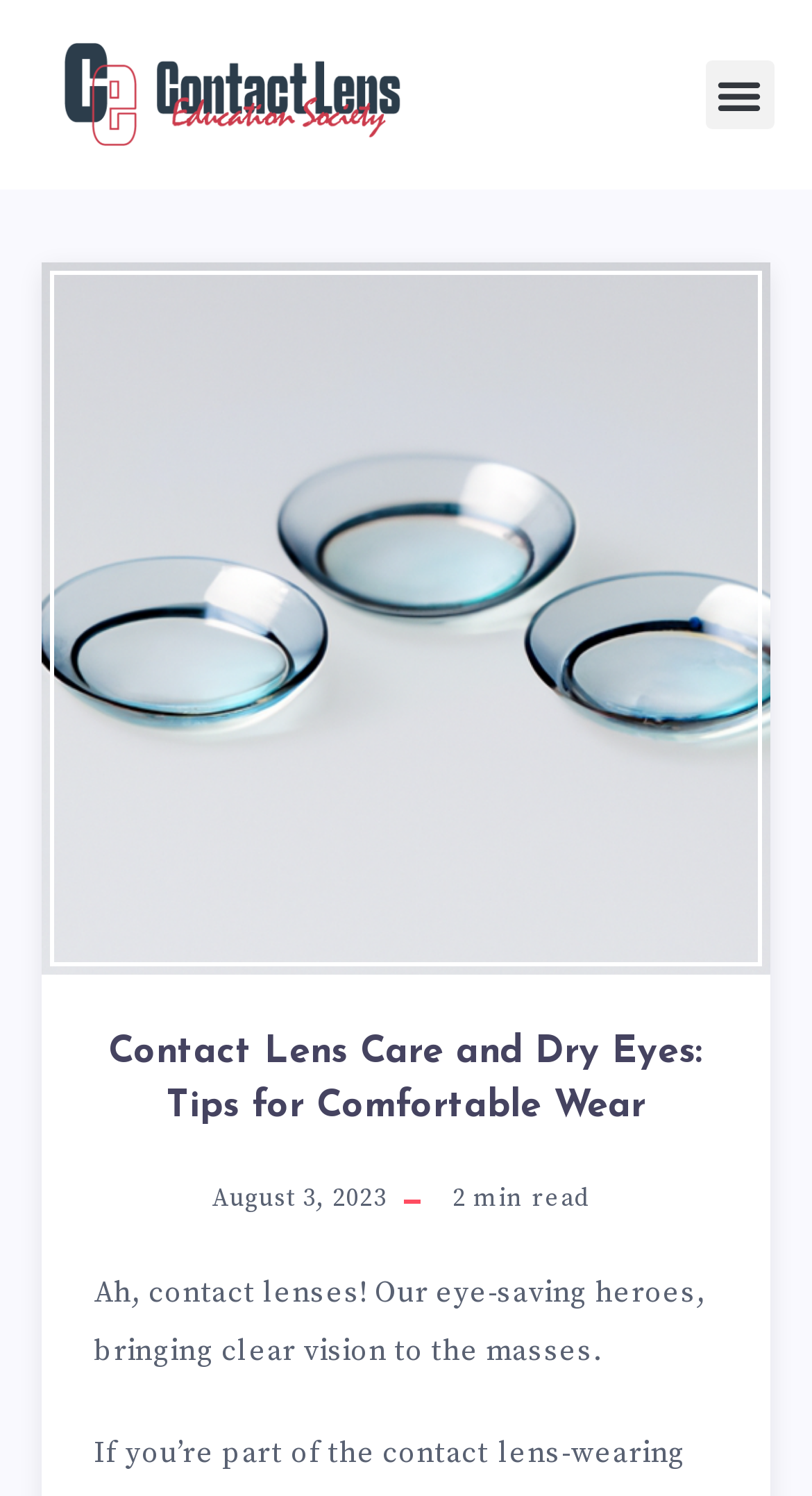Provide a thorough description of the webpage's content and layout.

The webpage is about contact lens care and dry eyes, providing tips for comfortable wear. At the top right corner, there is a menu toggle button. Below the button, there is a header section that spans almost the entire width of the page. Within the header, there is a large image that takes up most of the space, with a heading that reads "Contact Lens Care and Dry Eyes: Tips for Comfortable Wear" positioned below it. The heading is centered and takes up about two-thirds of the page width. 

To the right of the heading, there is a time stamp indicating the publication date, "August 3, 2023", and a text "min read" suggesting the estimated reading time. Below the header section, there is a paragraph of text that starts with "Ah, contact lenses! Our eye-saving heroes, bringing clear vision to the masses." This paragraph is positioned near the top of the page, taking up about half of the page width.